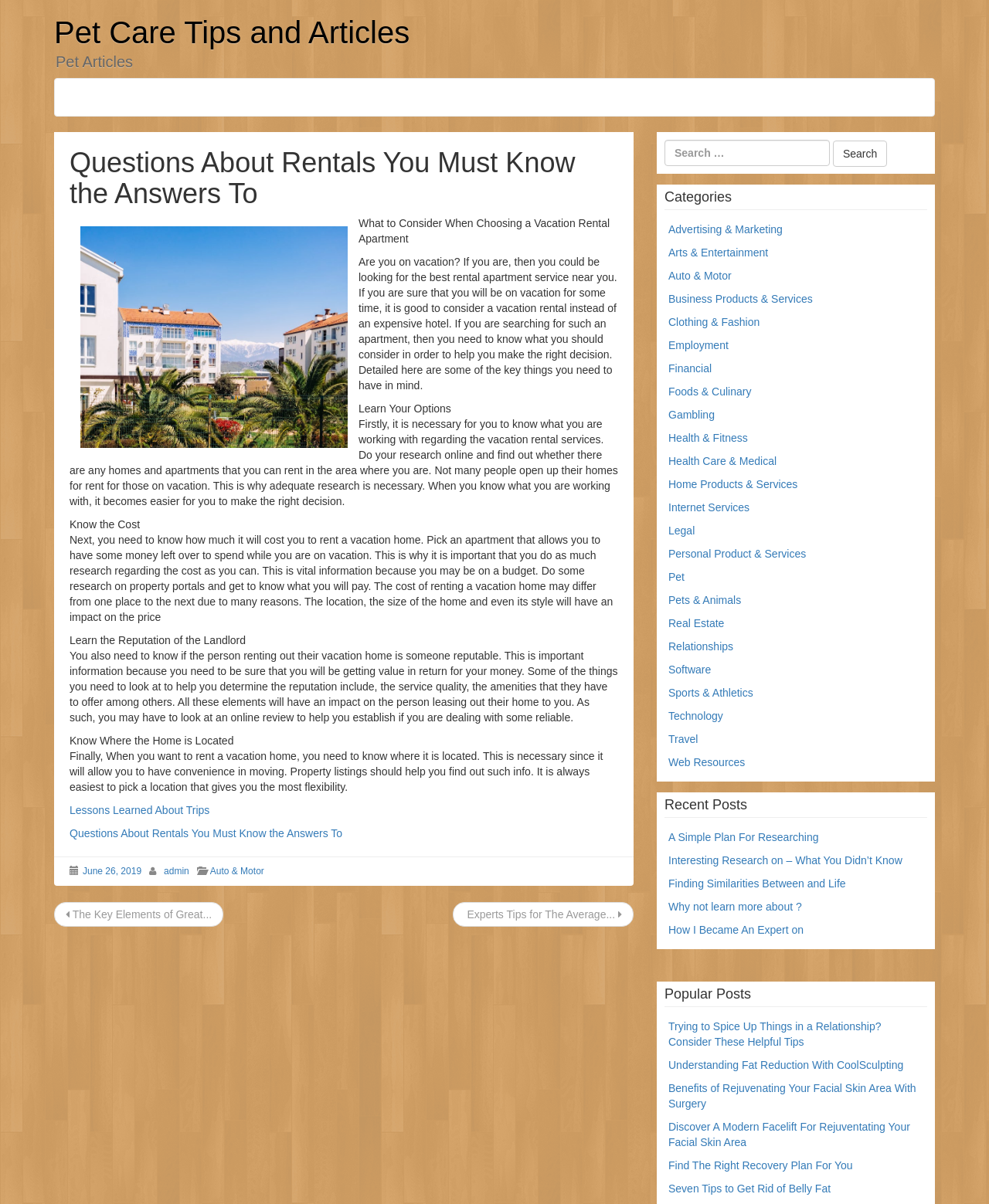Determine the bounding box coordinates of the clickable element to complete this instruction: "Learn more about 'Lessons Learned About Trips'". Provide the coordinates in the format of four float numbers between 0 and 1, [left, top, right, bottom].

[0.07, 0.668, 0.212, 0.678]